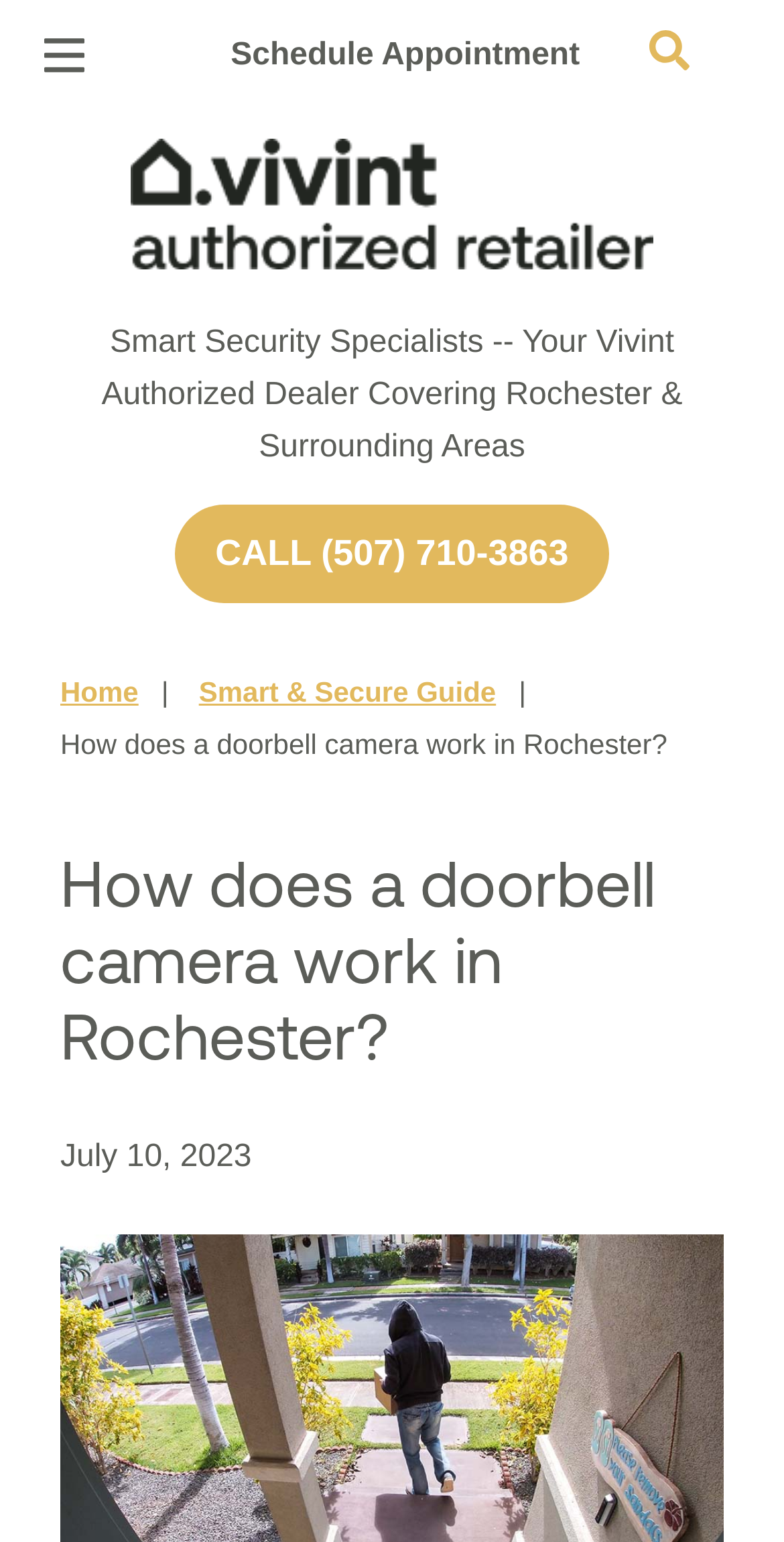What is the date mentioned on the webpage?
Give a detailed and exhaustive answer to the question.

I found the StaticText element 'July 10, 2023' at coordinates [0.077, 0.739, 0.321, 0.761], which indicates the date mentioned on the webpage.